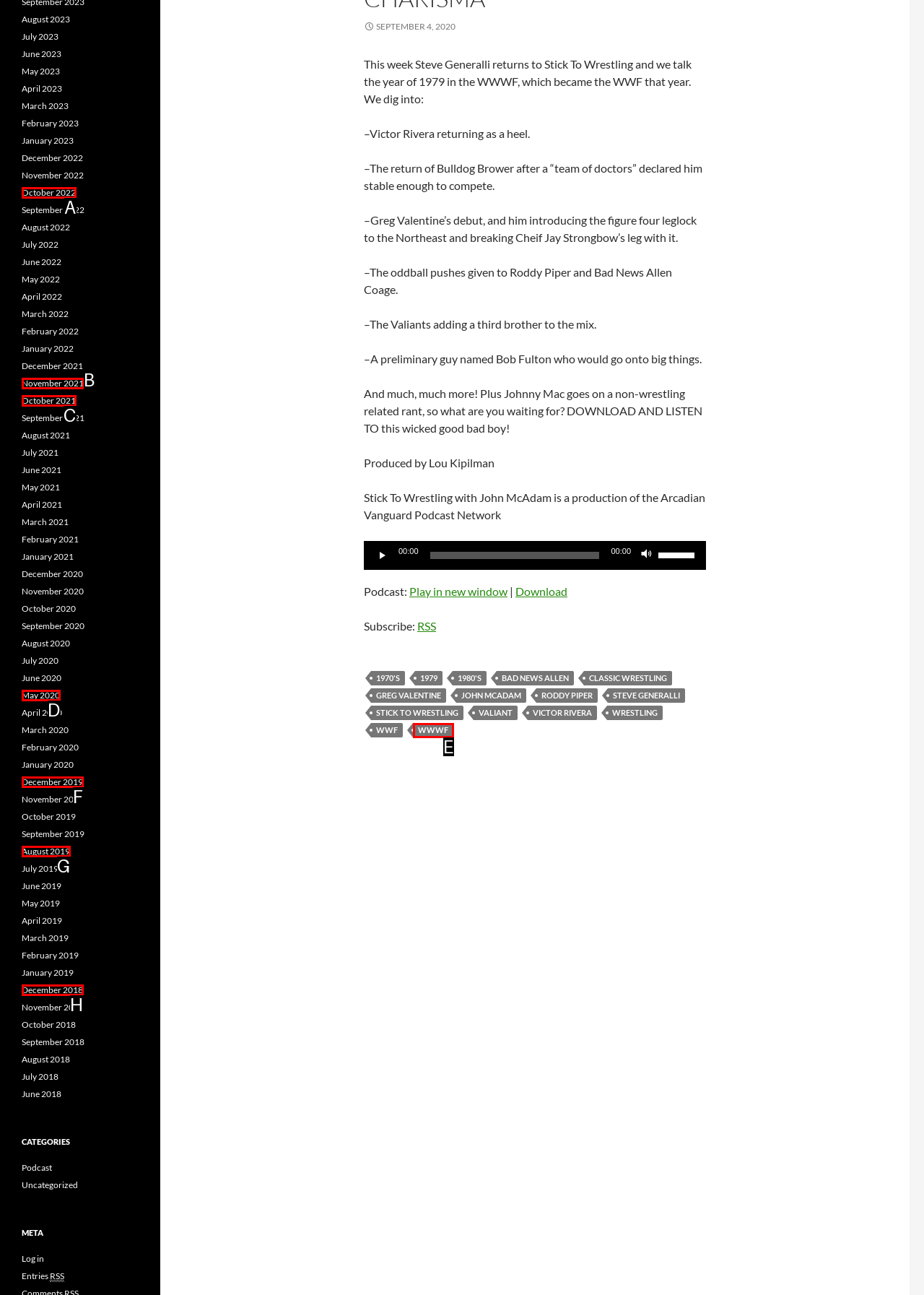Given the description: October 2022, identify the matching option. Answer with the corresponding letter.

A